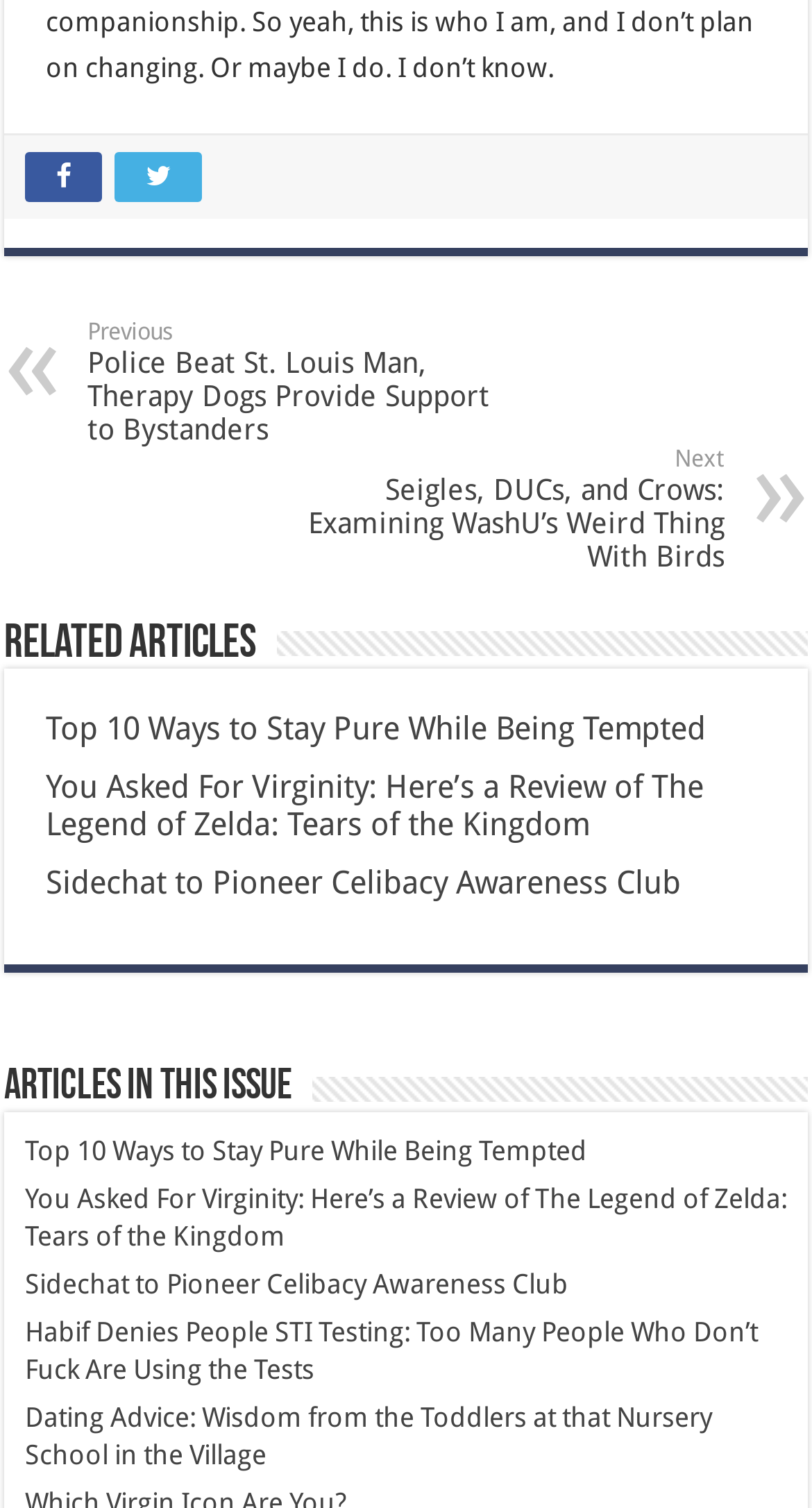How many links are there in the 'Articles in this Issue' section?
Analyze the image and provide a thorough answer to the question.

I counted the number of links in the 'Articles in this Issue' section, which are 'Top 10 Ways to Stay Pure While Being Tempted', 'You Asked For Virginity: Here’s a Review of The Legend of Zelda: Tears of the Kingdom', 'Sidechat to Pioneer Celibacy Awareness Club', 'Habif Denies People STI Testing: Too Many People Who Don’t Fuck Are Using the Tests', and 'Dating Advice: Wisdom from the Toddlers at that Nursery School in the Village'.